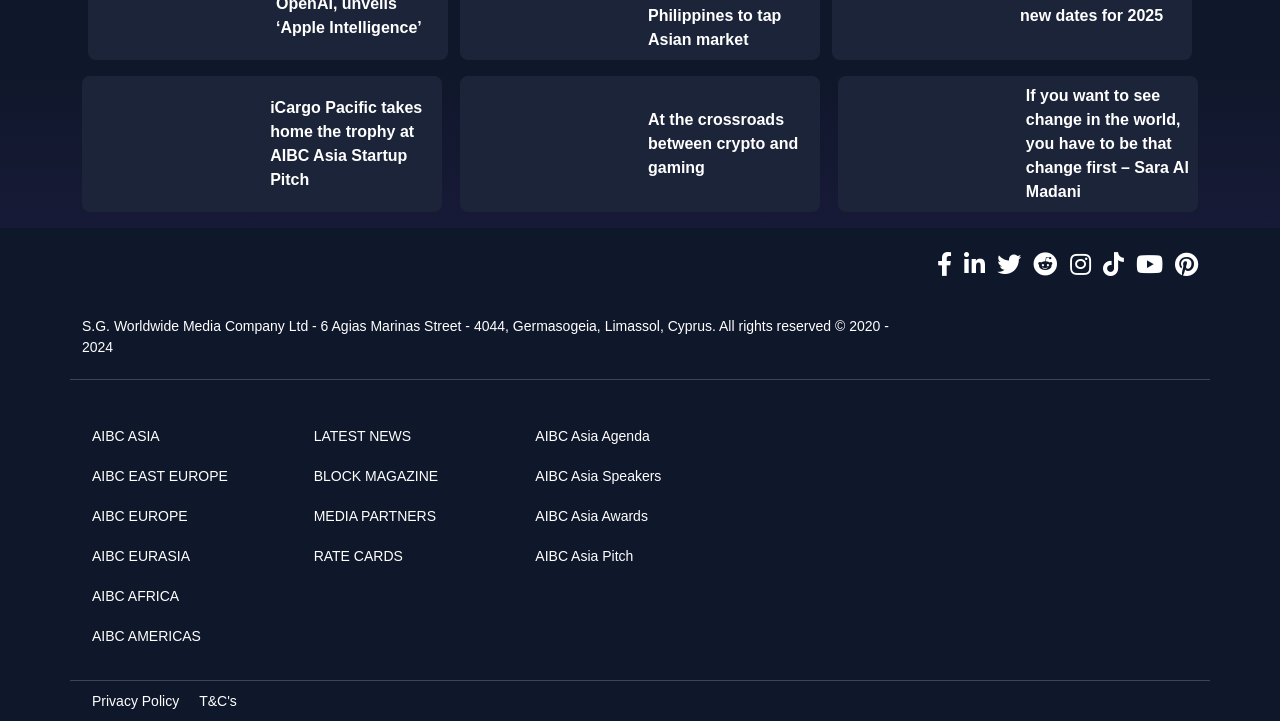Predict the bounding box for the UI component with the following description: "AIBC Asia Pitch".

[0.41, 0.744, 0.565, 0.8]